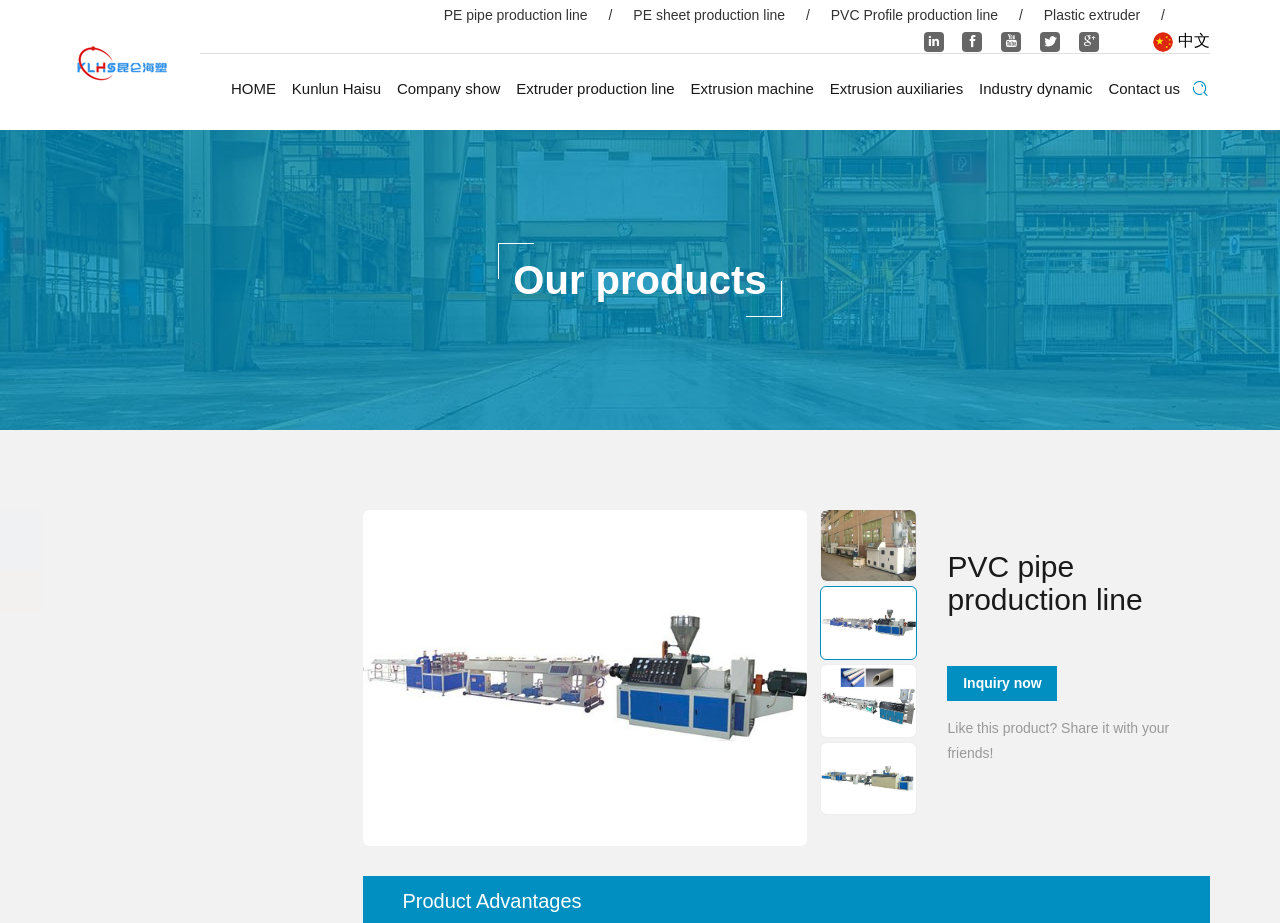Please determine and provide the text content of the webpage's heading.

PVC pipe production line